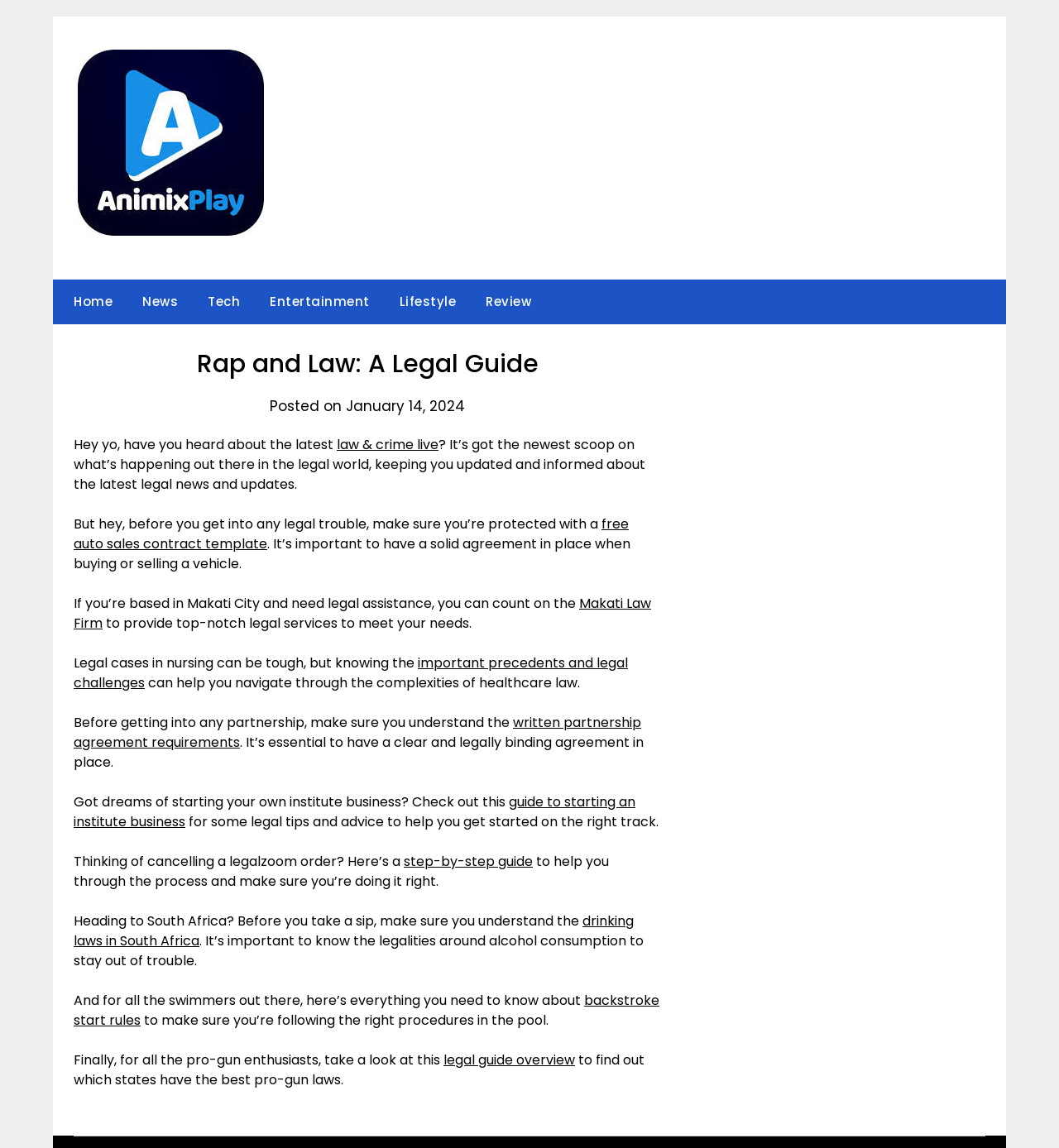Could you specify the bounding box coordinates for the clickable section to complete the following instruction: "Visit the 'Makati Law Firm' website"?

[0.07, 0.517, 0.615, 0.551]